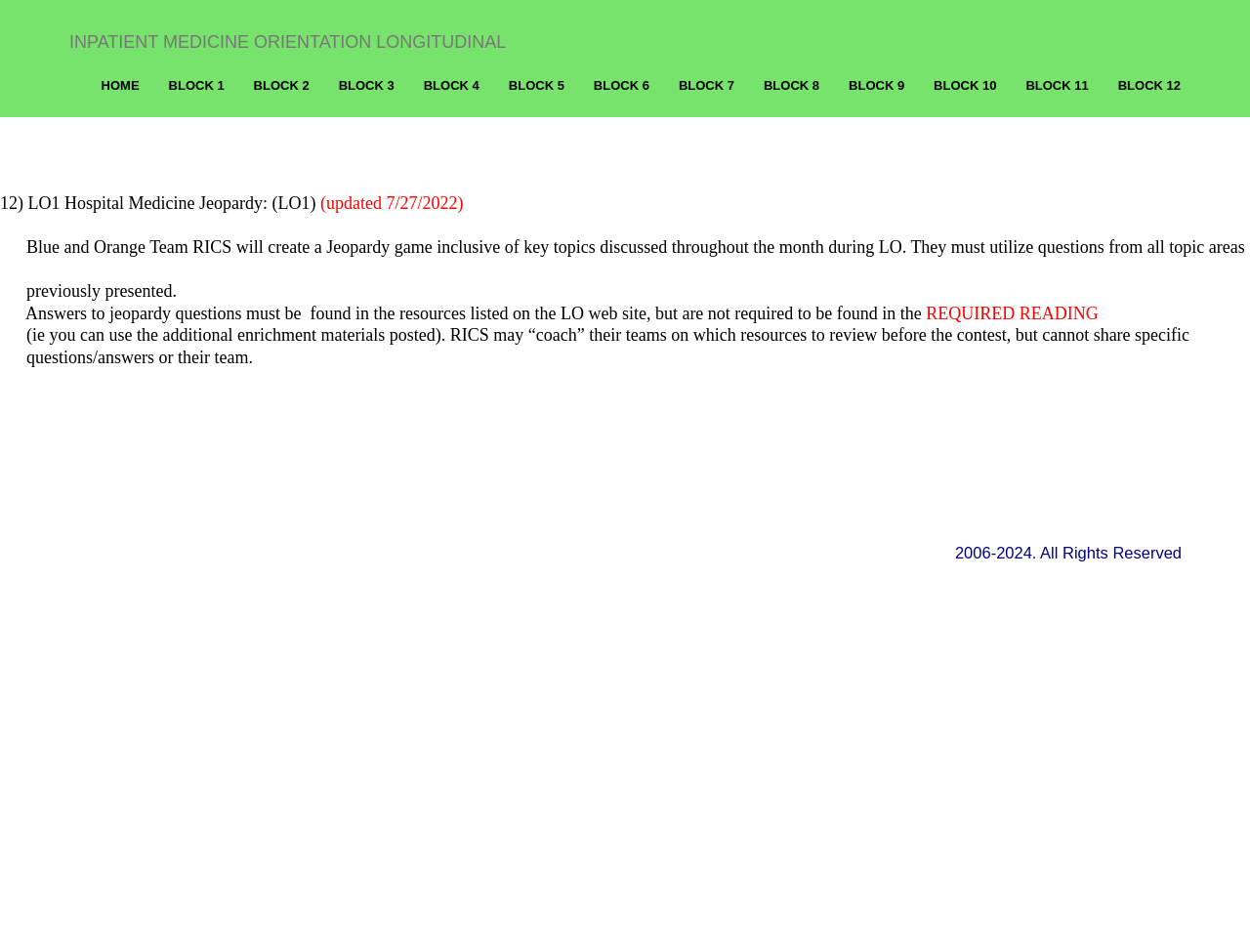Answer the question below in one word or phrase:
How many blocks are there in total?

12